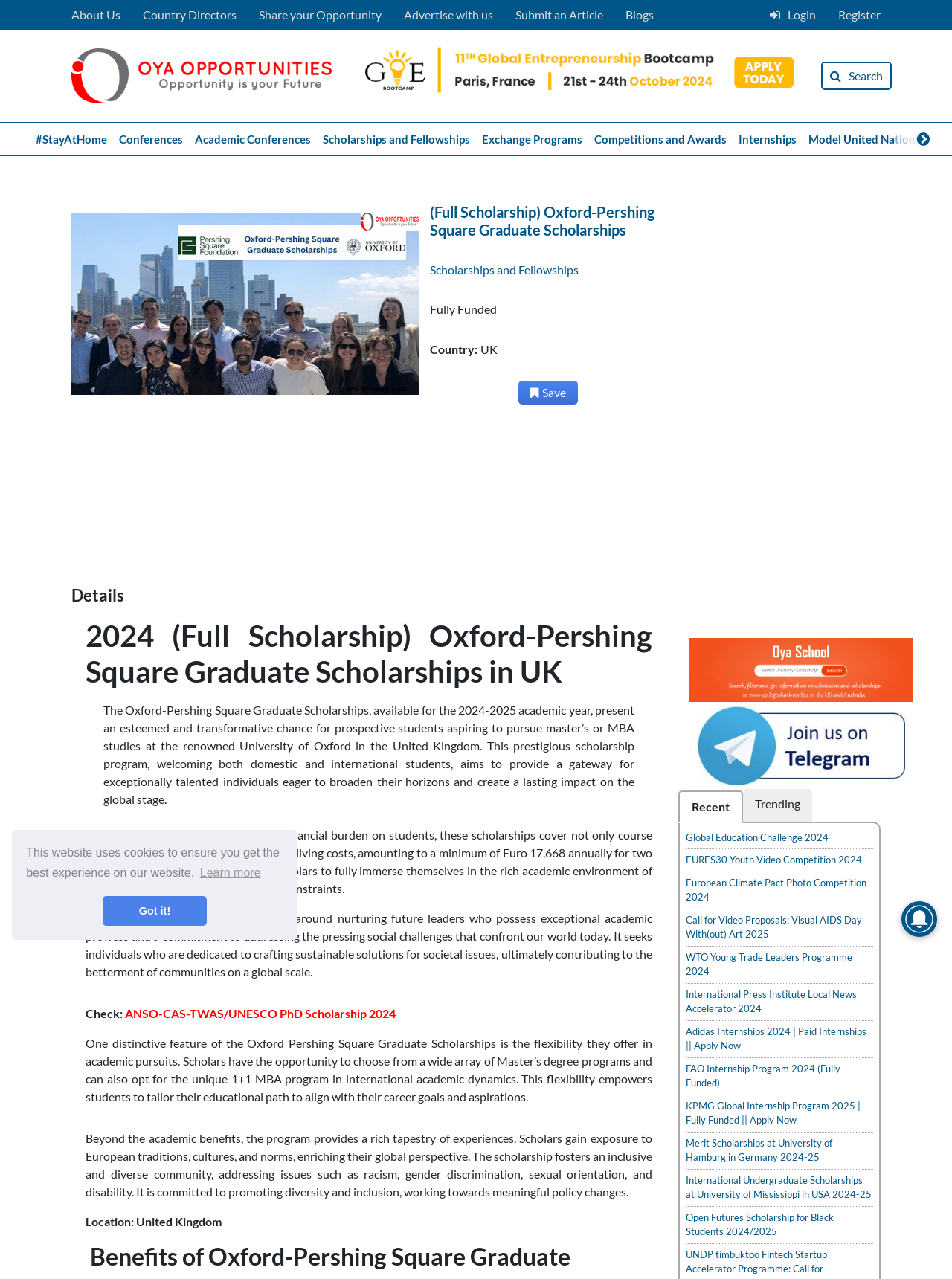Identify the bounding box for the UI element described as: "International Atomic Energy Agency". The coordinates should be four float numbers between 0 and 1, i.e., [left, top, right, bottom].

None